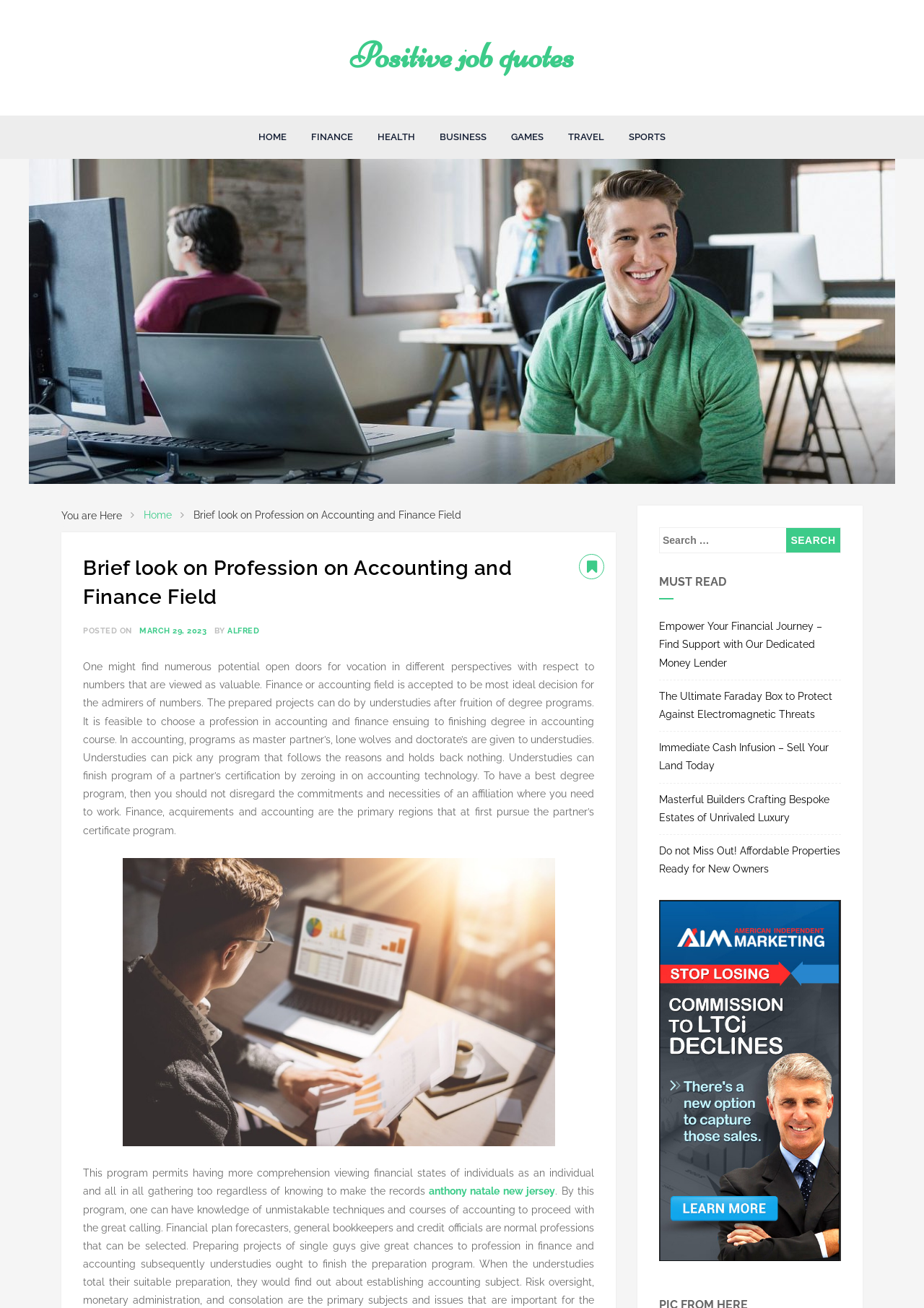Show me the bounding box coordinates of the clickable region to achieve the task as per the instruction: "Visit the homepage".

[0.268, 0.088, 0.322, 0.121]